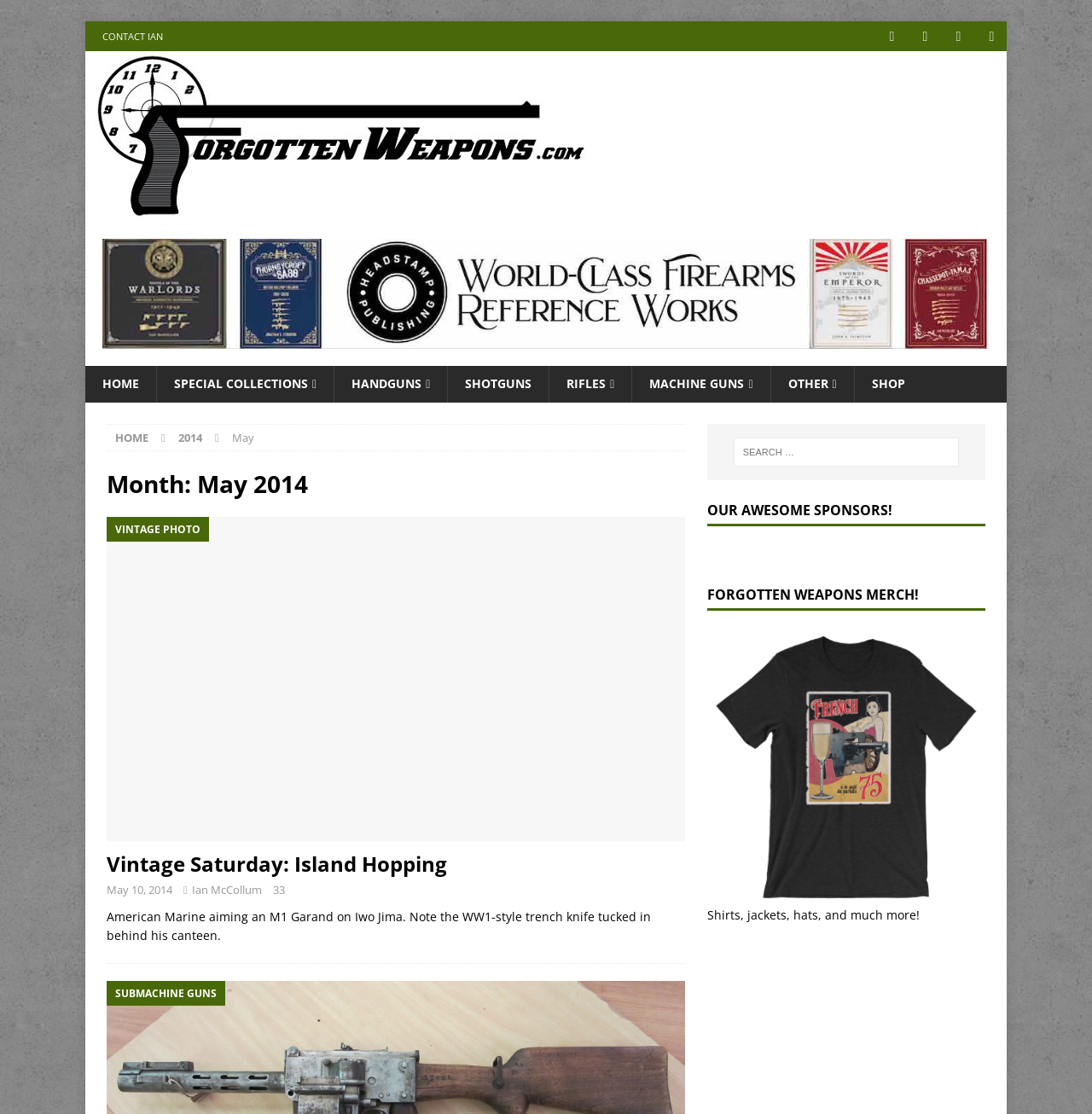Craft a detailed narrative of the webpage's structure and content.

The webpage is about Forgotten Weapons, a website focused on weapons and firearms. At the top, there are several social media links, including YouTube, Facebook, Twitter, and Instagram, aligned horizontally on the right side. Below these links, there is a prominent link to "Forgotten Weapons" with an accompanying image.

On the left side, there is a vertical navigation menu with links to "HOME", "SPECIAL COLLECTIONS", "HANDGUNS", "SHOTGUNS", "RIFLES", "MACHINE GUNS", "OTHER", and "SHOP". The "SHOP" link has a secondary navigation menu with links to "HOME" and "2014".

The main content of the webpage is an article titled "Vintage Saturday: Island Hopping" with a figure and an image captioned "No Picture". The article has a heading, a publication date "May 10, 2014", and an author "Ian McCollum". There are also links to comments, with a count of 33.

Below the article, there is a section with a heading "SUBMACHINE GUNS" and a paragraph of text describing an American Marine aiming an M1 Garand on Iwo Jima.

On the right side, there is a complementary section with a search box, a heading "OUR AWESOME SPONSORS!", and a heading "FORGOTTEN WEAPONS MERCH!" with a link to a merchandise page. There is also an image and a text describing the merchandise available, including shirts, jackets, hats, and more.